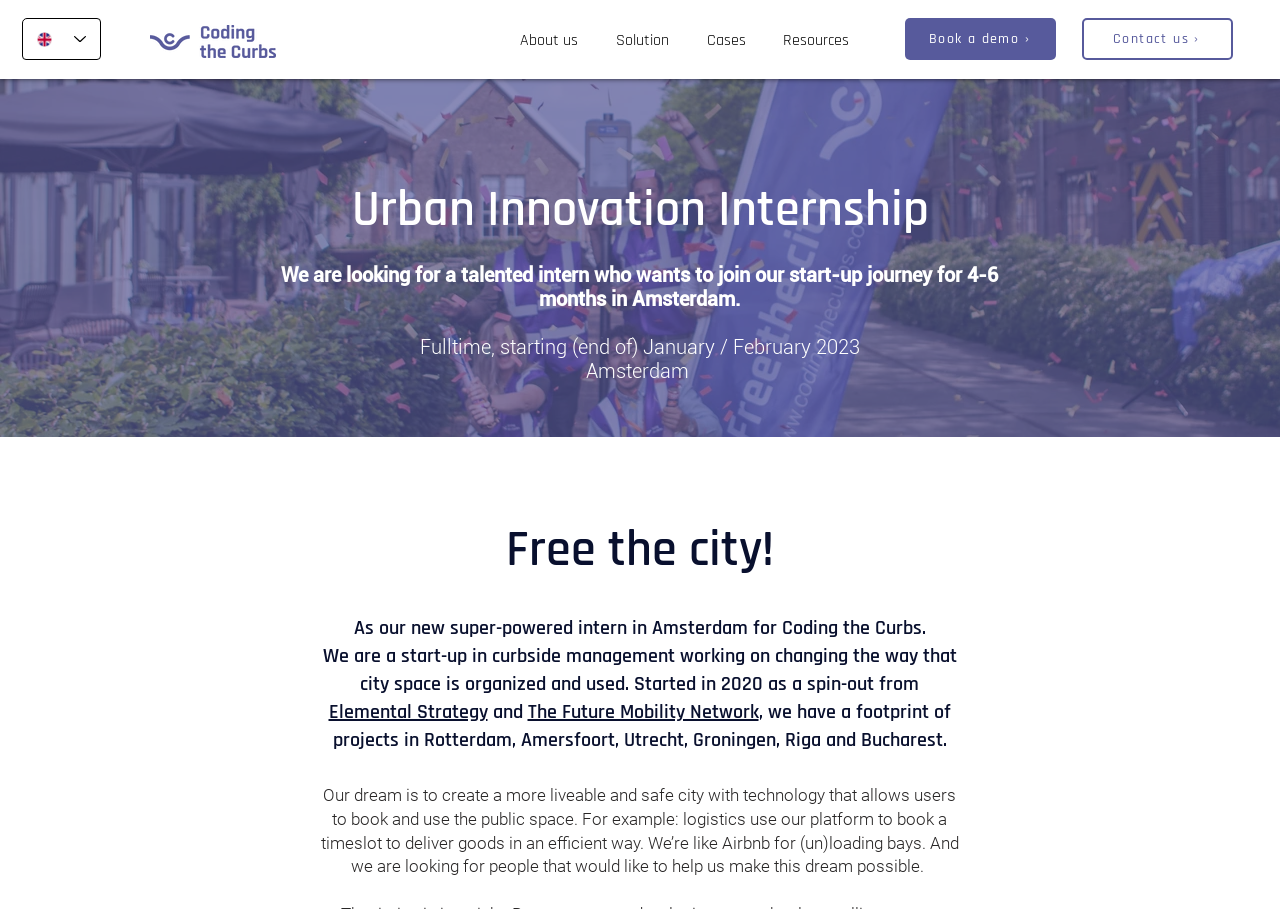Find the bounding box coordinates of the clickable region needed to perform the following instruction: "Learn more about Elemental Strategy". The coordinates should be provided as four float numbers between 0 and 1, i.e., [left, top, right, bottom].

[0.257, 0.769, 0.381, 0.798]